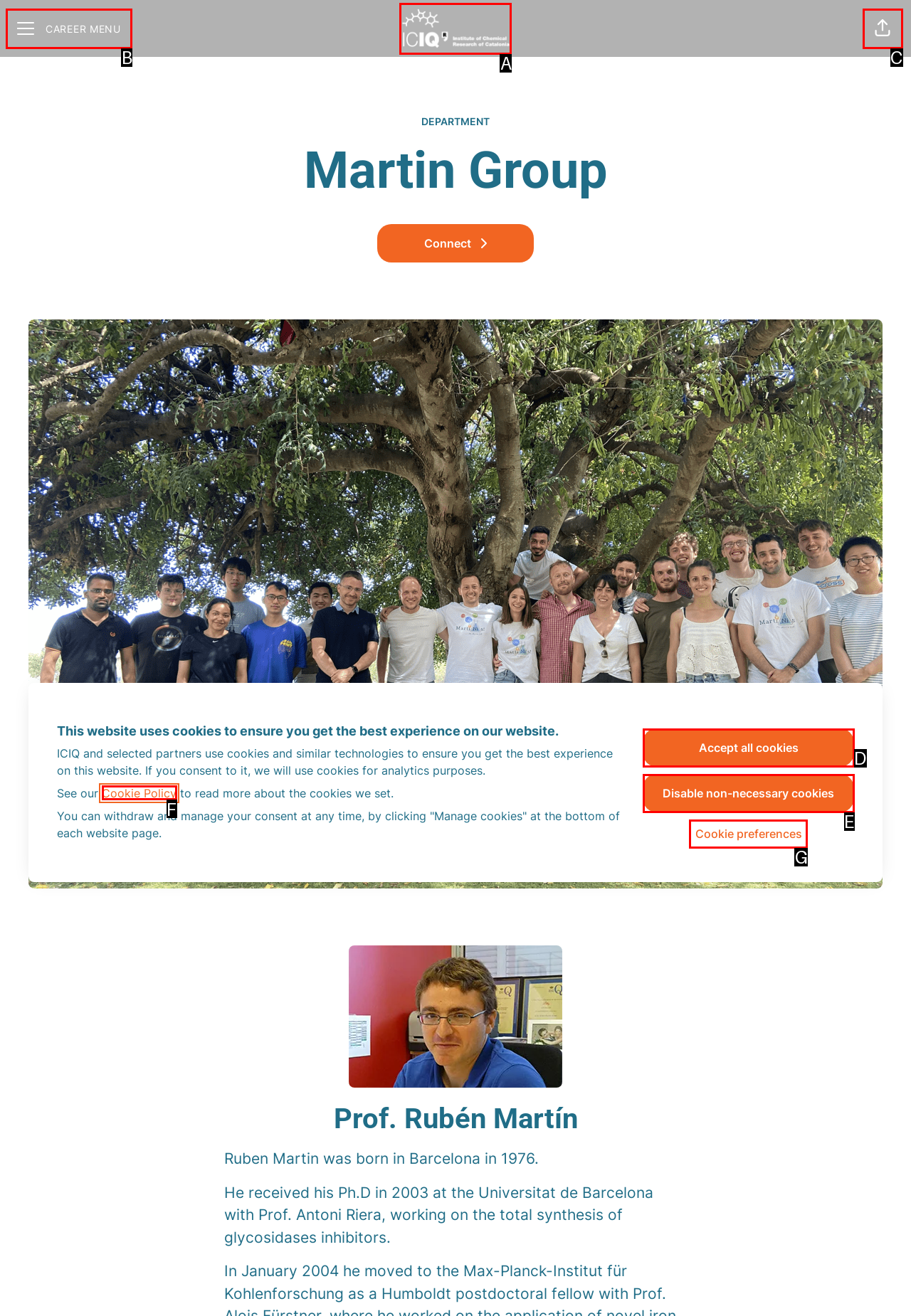Identify the UI element described as: Career menu
Answer with the option's letter directly.

B